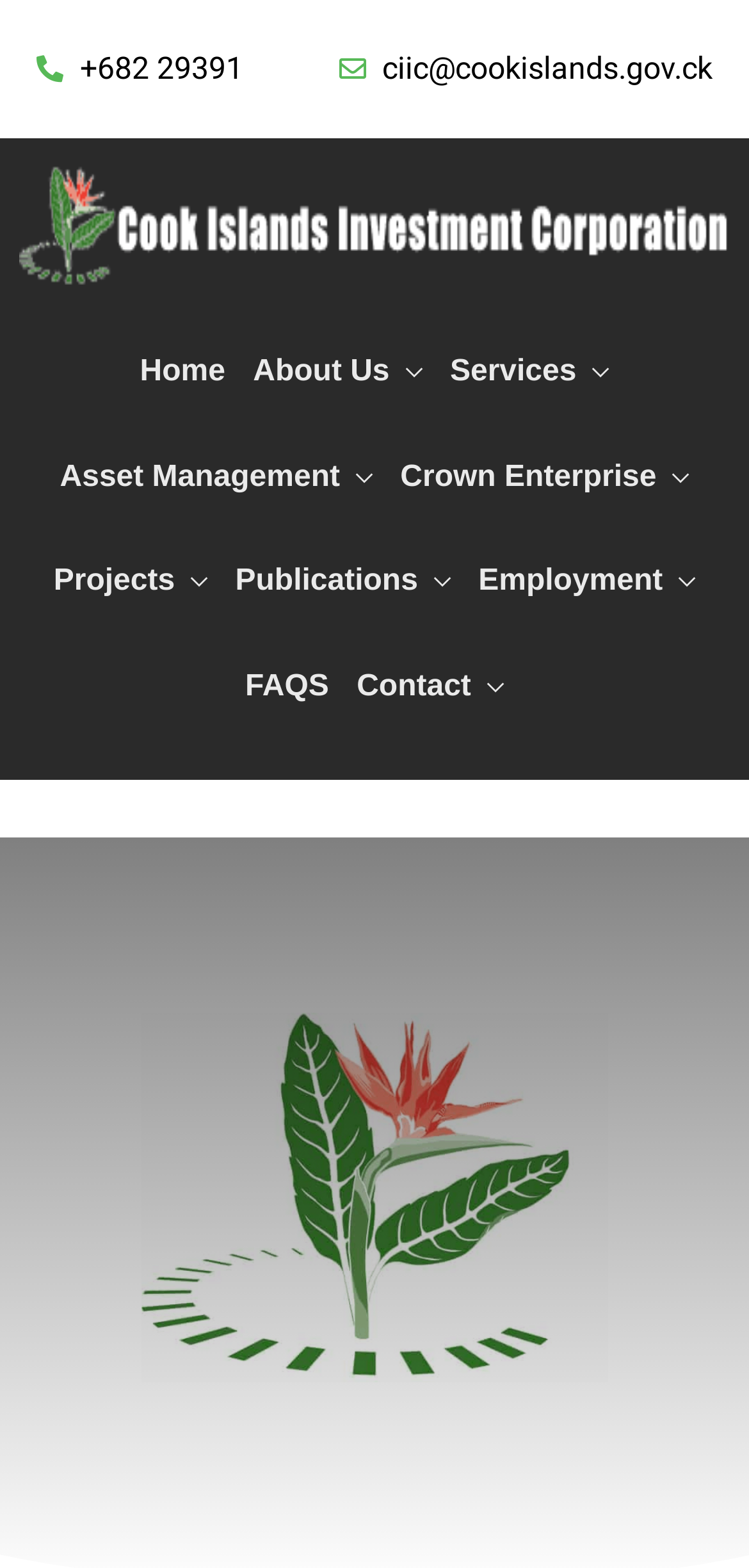Please specify the bounding box coordinates of the clickable region necessary for completing the following instruction: "View the 'Vision' page". The coordinates must consist of four float numbers between 0 and 1, i.e., [left, top, right, bottom].

[0.376, 0.26, 0.497, 0.293]